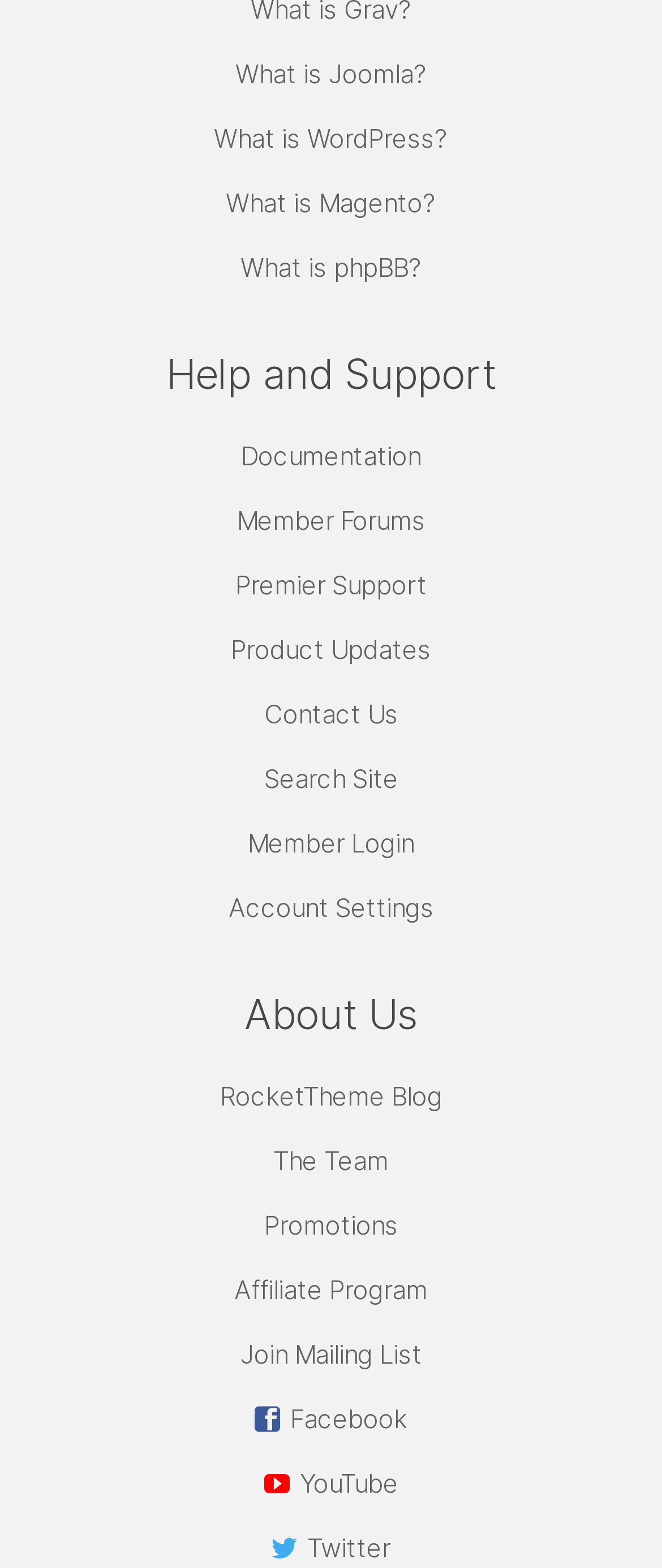Determine the bounding box coordinates of the clickable element necessary to fulfill the instruction: "Get help from documentation". Provide the coordinates as four float numbers within the 0 to 1 range, i.e., [left, top, right, bottom].

[0.364, 0.279, 0.636, 0.303]